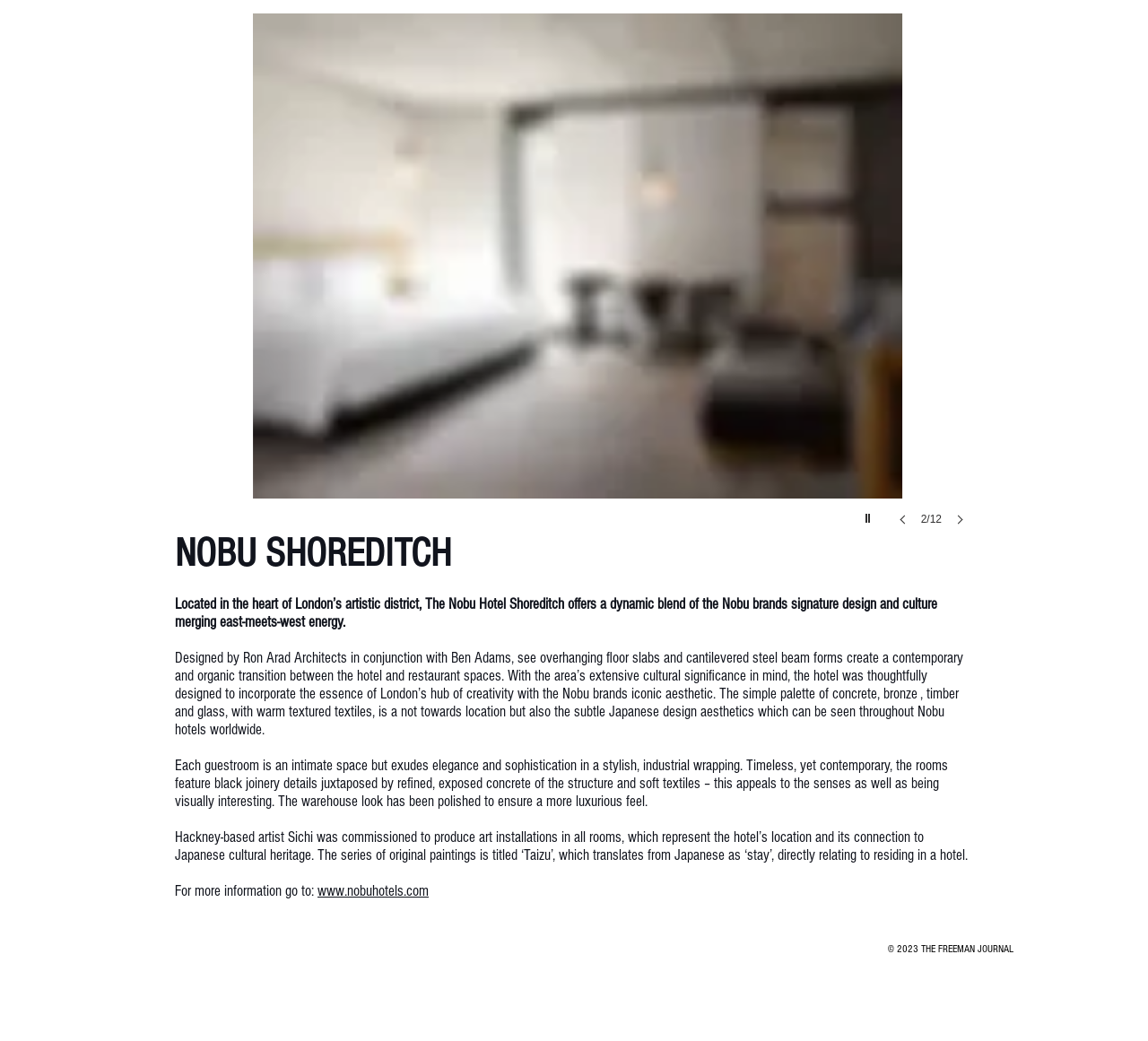Please determine the bounding box coordinates for the UI element described as: "www.nobuhotels.com".

[0.277, 0.848, 0.373, 0.864]